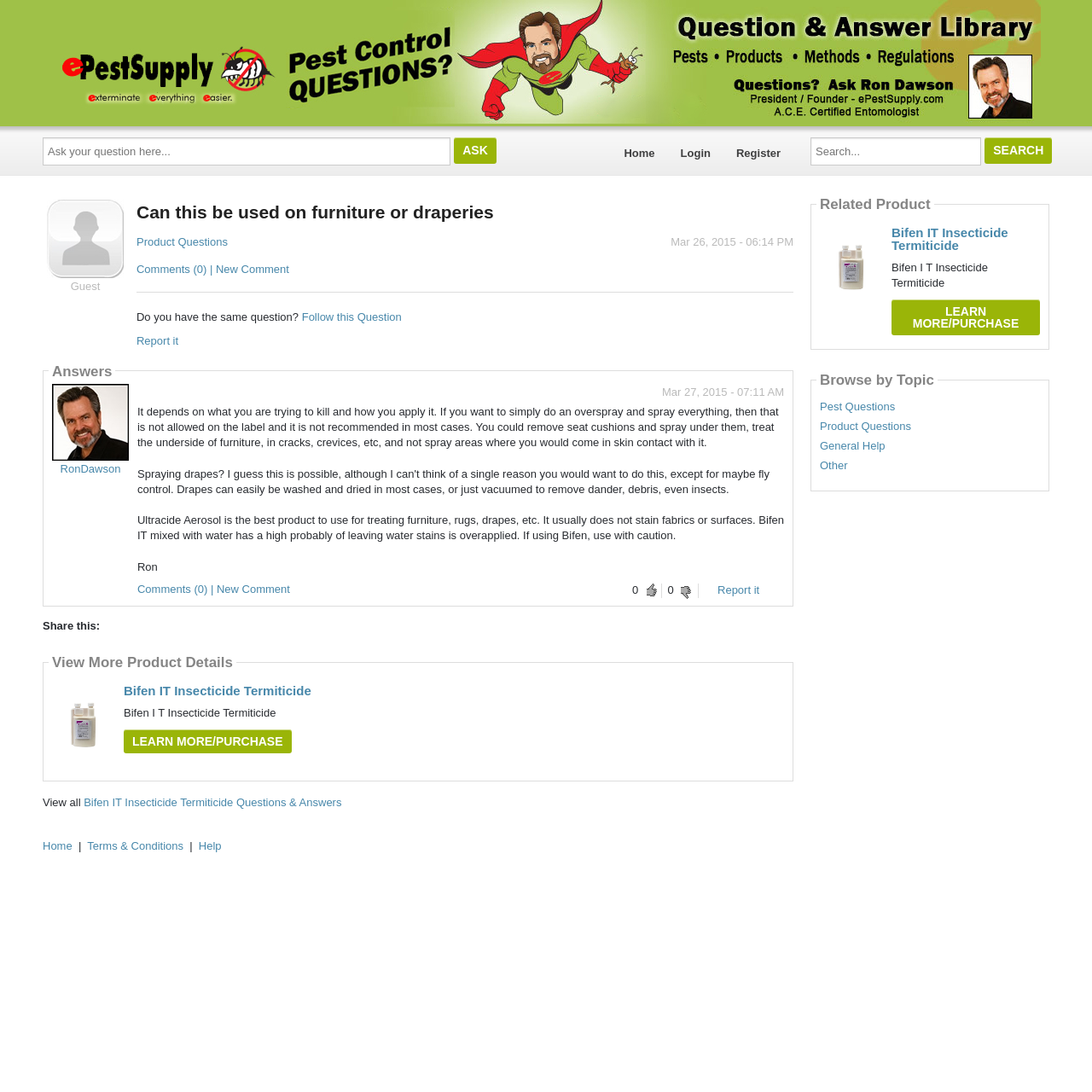Offer a detailed account of what is visible on the webpage.

This webpage is about a product question and answer page. At the top, there is a search bar and a login/register section. Below that, there is a heading that reads "Can this be used on furniture or draperies" followed by a question and answer section. The question is "Can this be used on furniture or draperies" and there are two answers provided. The first answer is from RonDawson and it explains how to use the product safely and effectively. The second answer recommends using Ultracide Aerosol for treating furniture, rugs, and drapes.

To the right of the question and answer section, there is a section that says "Share this:" and has some social media links. Below that, there is a section that says "View More Product Details" and has some links to related products. There is also a section that says "Related Product" and has some links to related products.

At the bottom of the page, there is a section that says "Browse by Topic" and has some links to different topics such as Pest Questions, Product Questions, and General Help. There is also a section that says "Home" and has some links to the home page, terms and conditions, and help.

There are several images on the page, including a profile picture of RonDawson and some product images. There are also several buttons and links throughout the page, including an "Ask" button, a "Search" button, and links to report answers and comments.